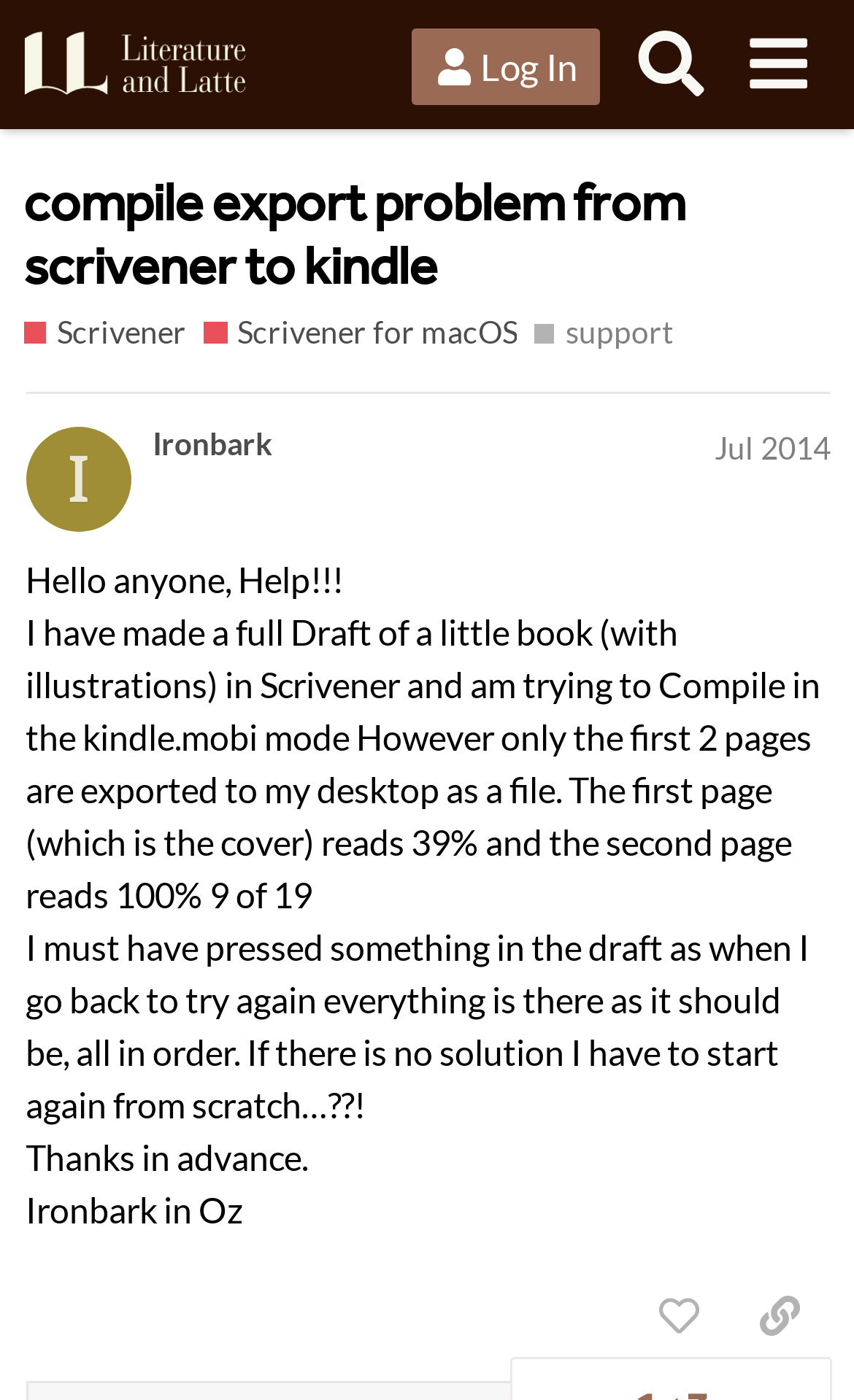Please find the bounding box coordinates of the element's region to be clicked to carry out this instruction: "Search for topics".

[0.724, 0.008, 0.848, 0.084]